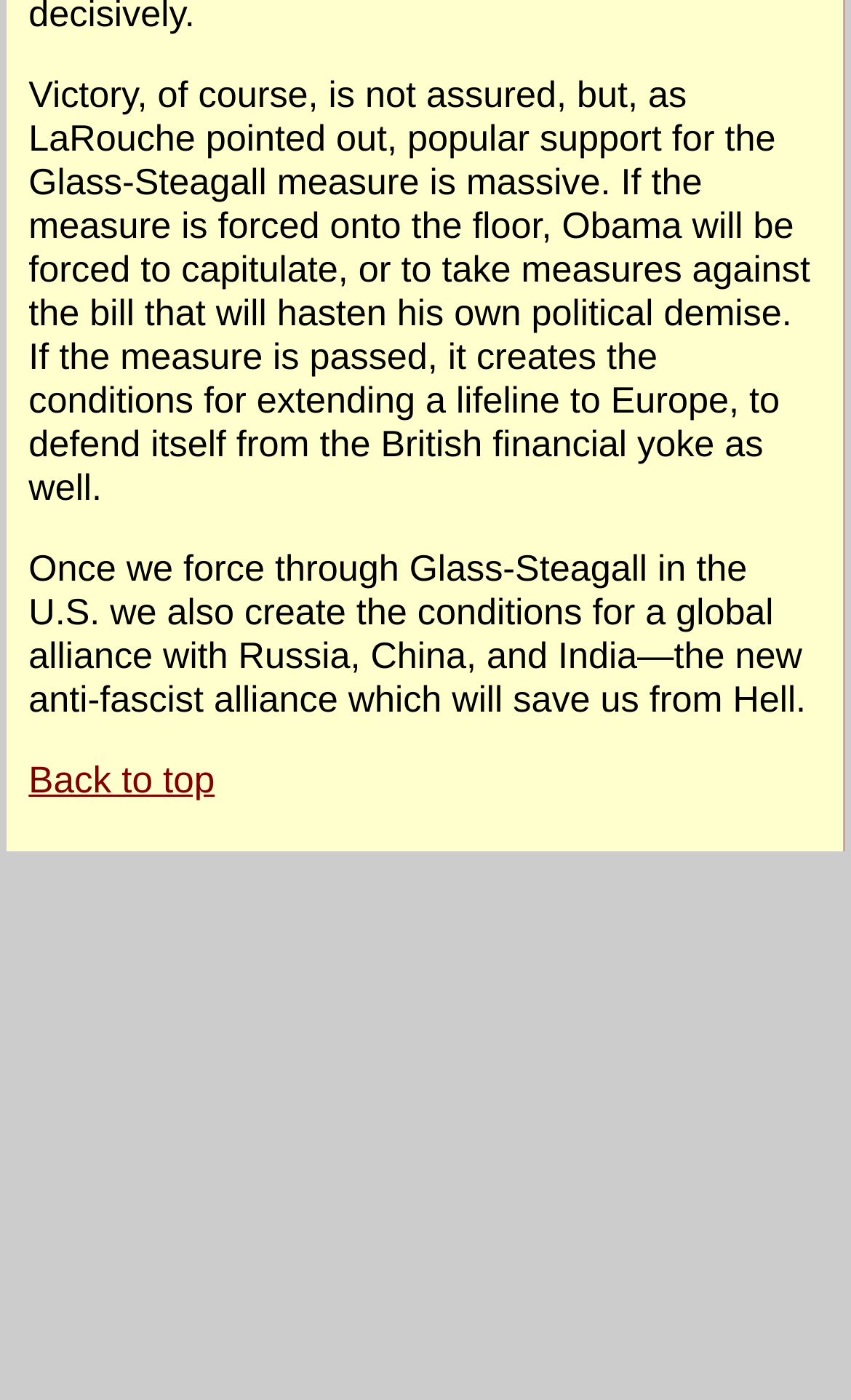Determine the bounding box for the UI element as described: "Back to top". The coordinates should be represented as four float numbers between 0 and 1, formatted as [left, top, right, bottom].

[0.034, 0.543, 0.252, 0.573]